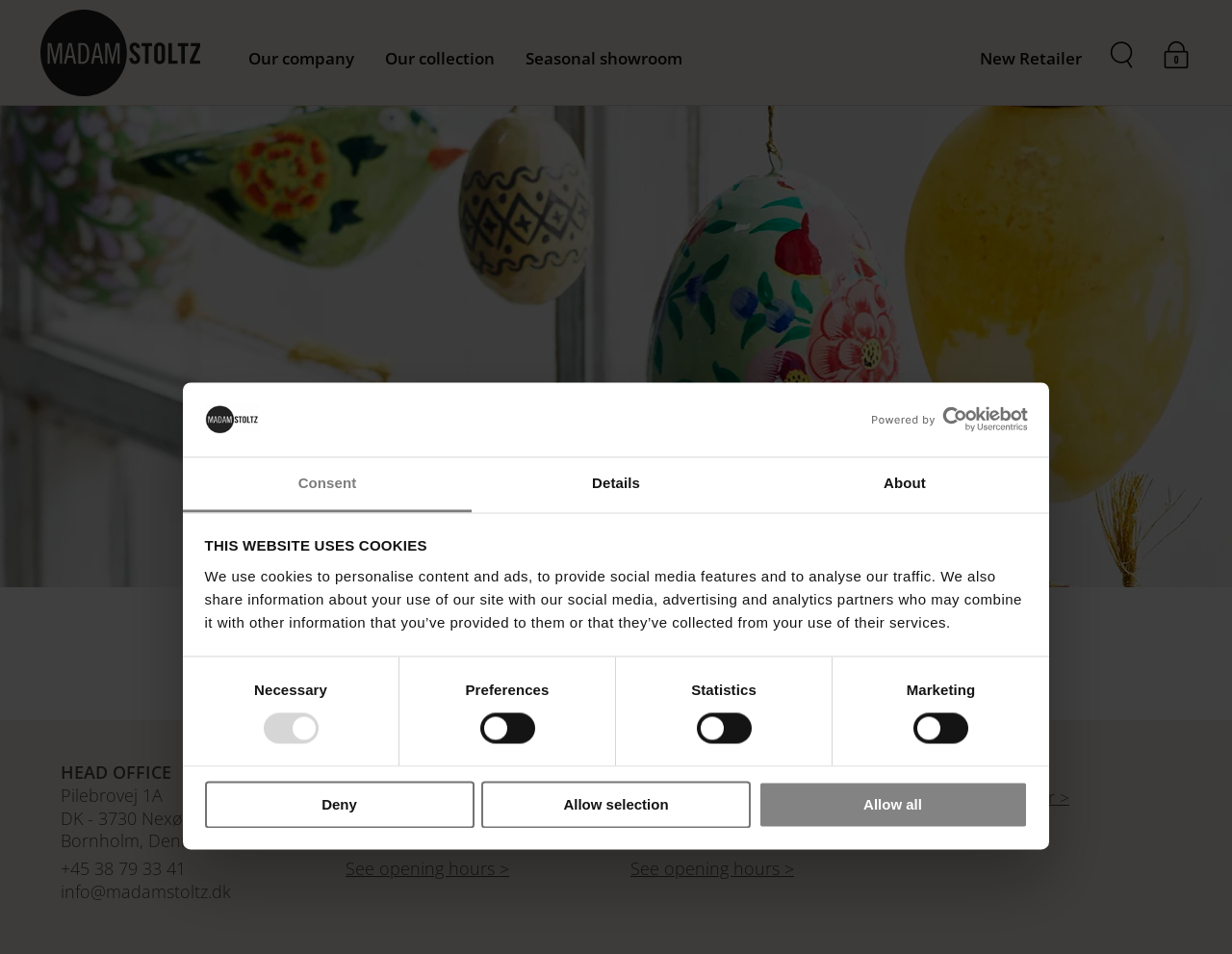Extract the bounding box for the UI element that matches this description: "Our collection".

[0.3, 0.041, 0.414, 0.11]